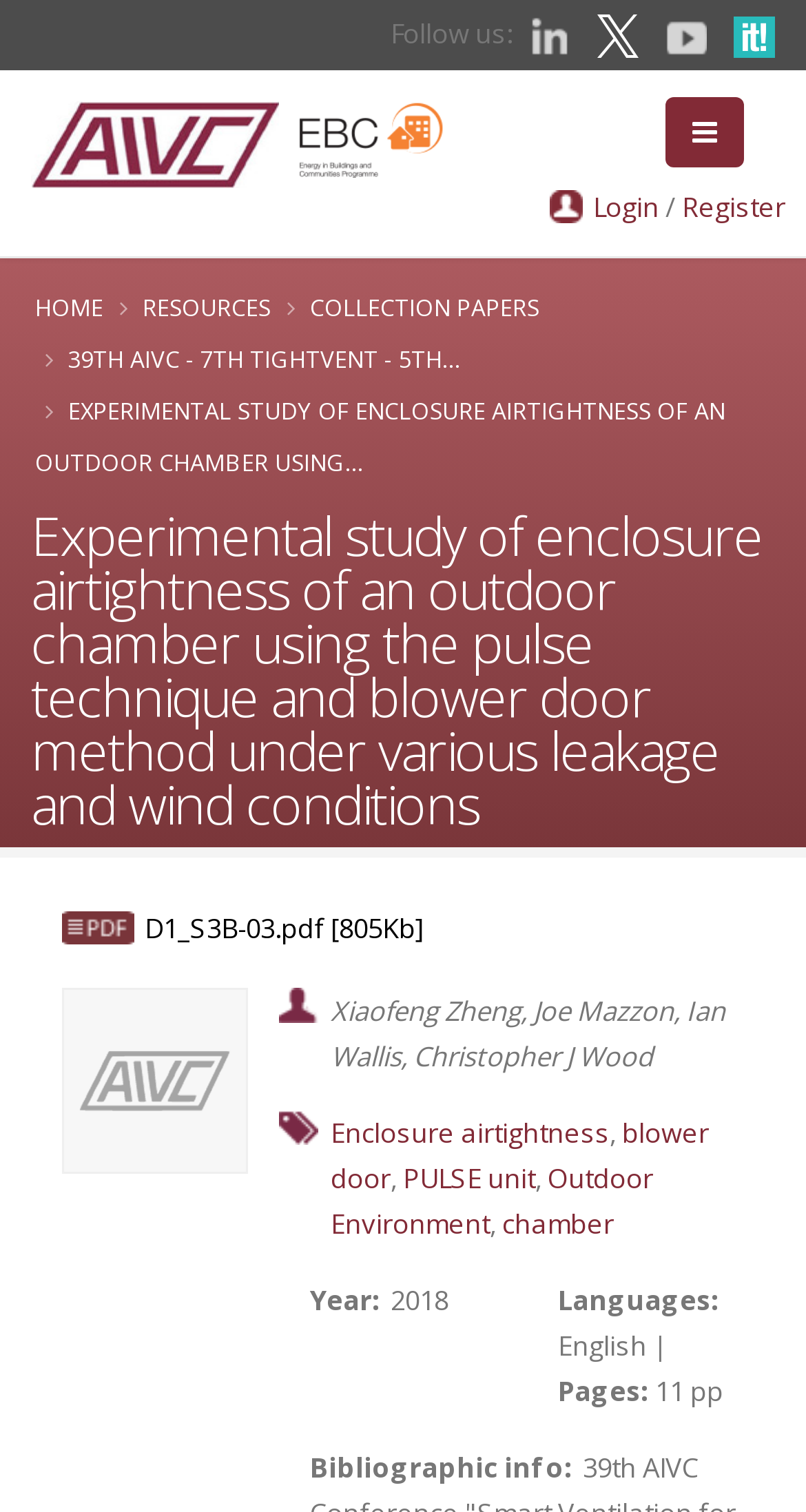Determine the bounding box coordinates of the clickable element to achieve the following action: 'Go to Home page'. Provide the coordinates as four float values between 0 and 1, formatted as [left, top, right, bottom].

[0.038, 0.081, 0.385, 0.106]